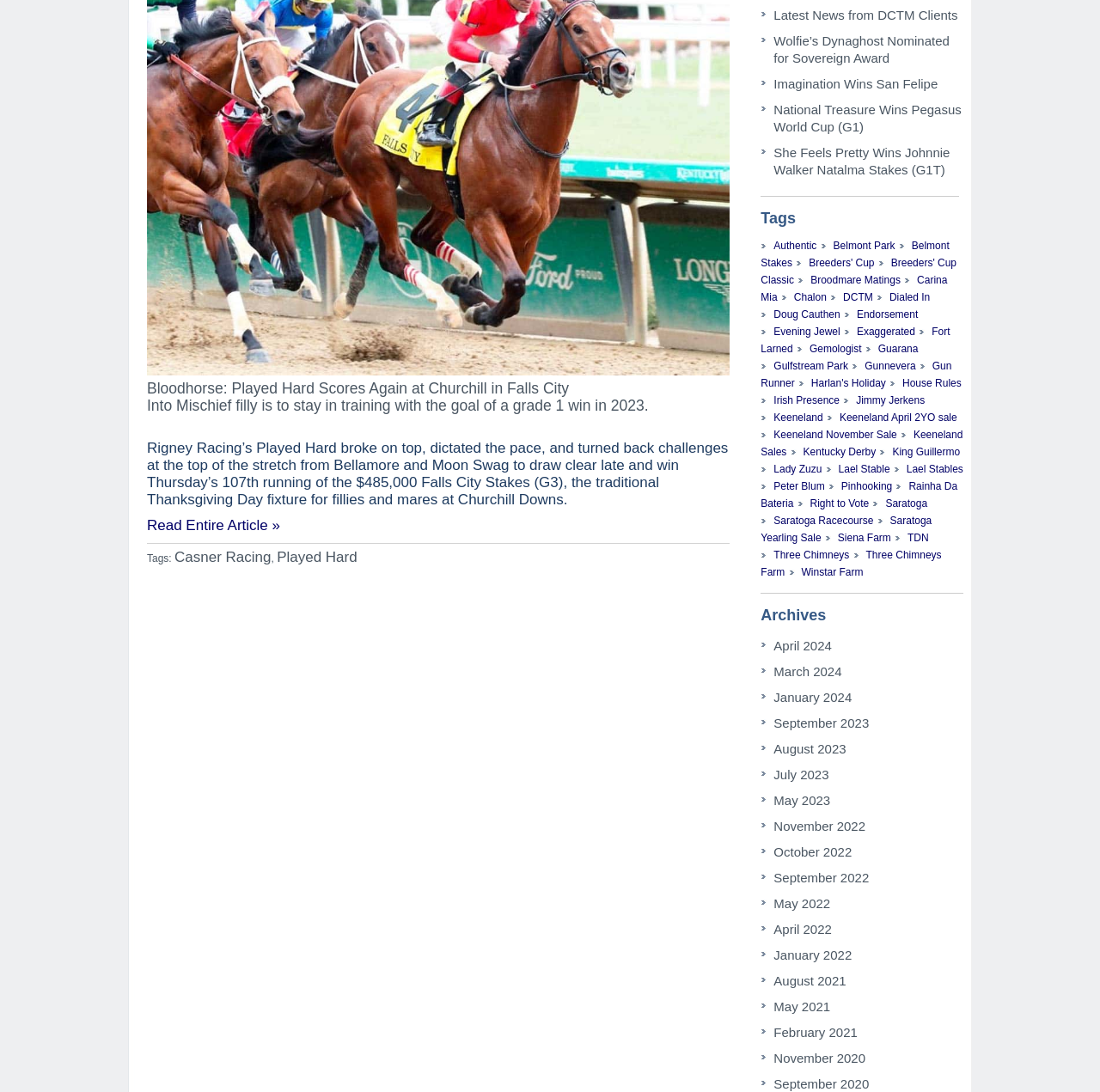For the given element description 2010 Volleyball Tournament photos, determine the bounding box coordinates of the UI element. The coordinates should follow the format (top-left x, top-left y, bottom-right x, bottom-right y) and be within the range of 0 to 1.

None